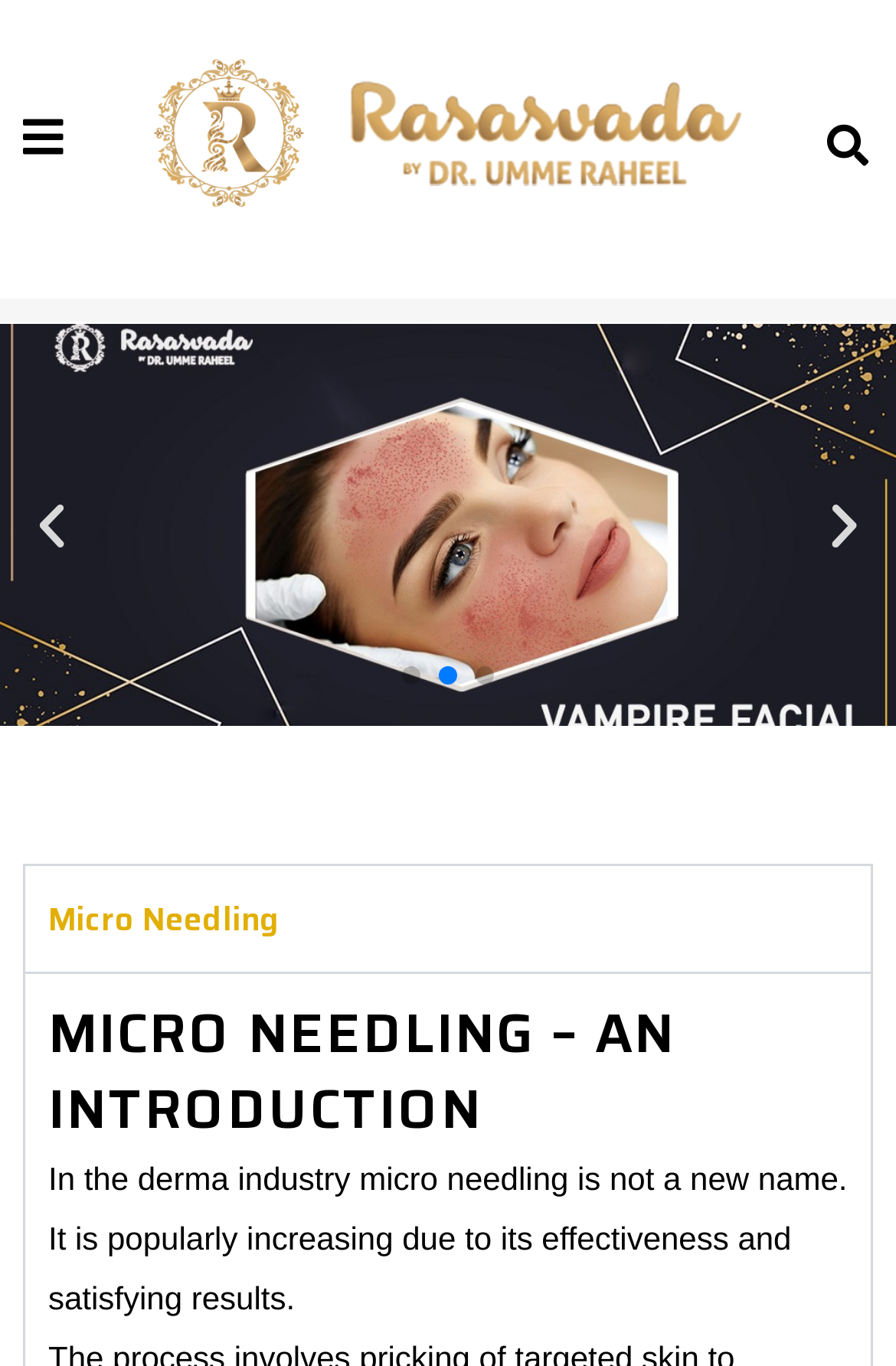What is the content of the main image?
Look at the image and answer the question with a single word or phrase.

Unspecified